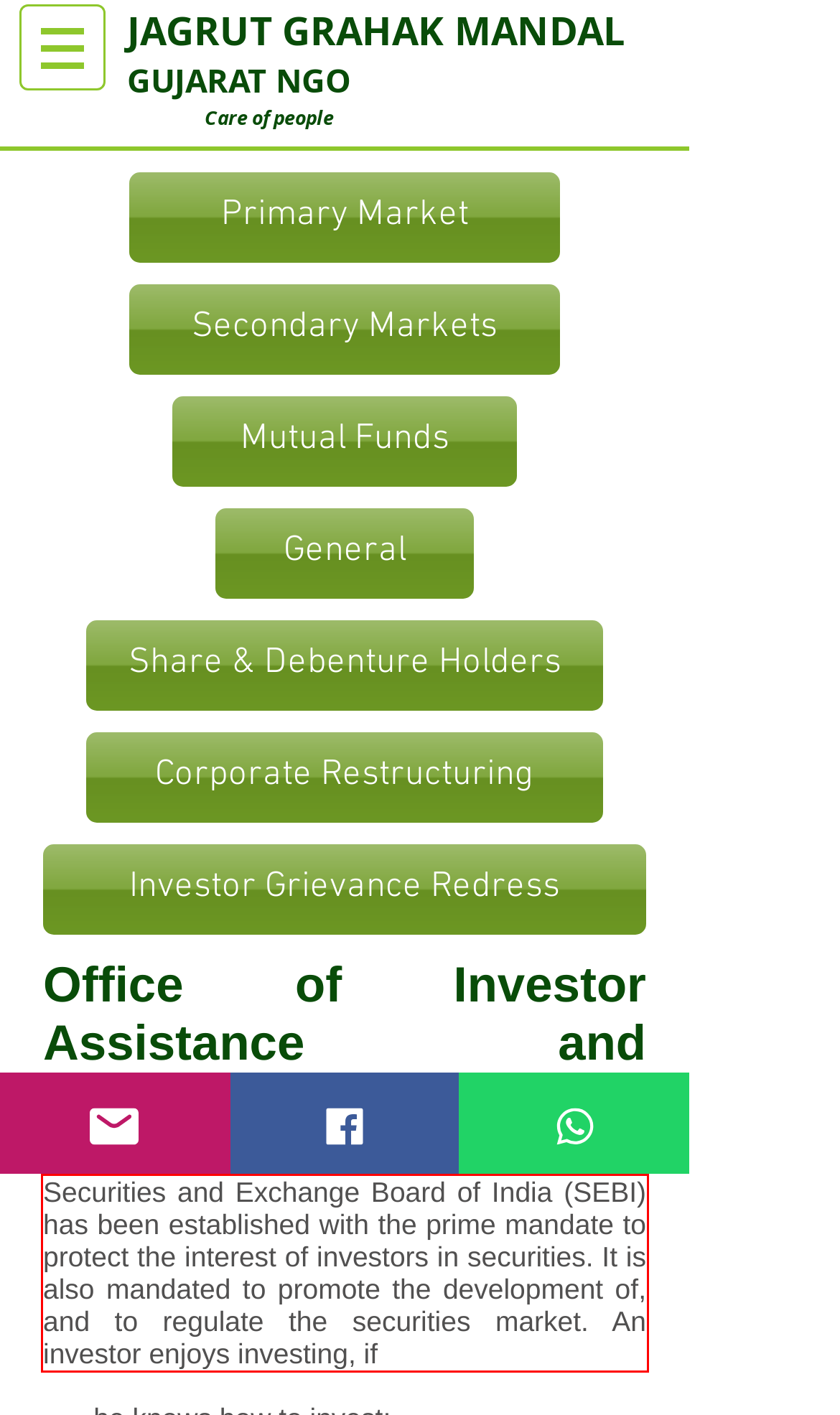Analyze the screenshot of the webpage and extract the text from the UI element that is inside the red bounding box.

Securities and Exchange Board of India (SEBI) has been established with the prime mandate to protect the interest of investors in securities. It is also mandated to promote the development of, and to regulate the securities market. An investor enjoys investing, if